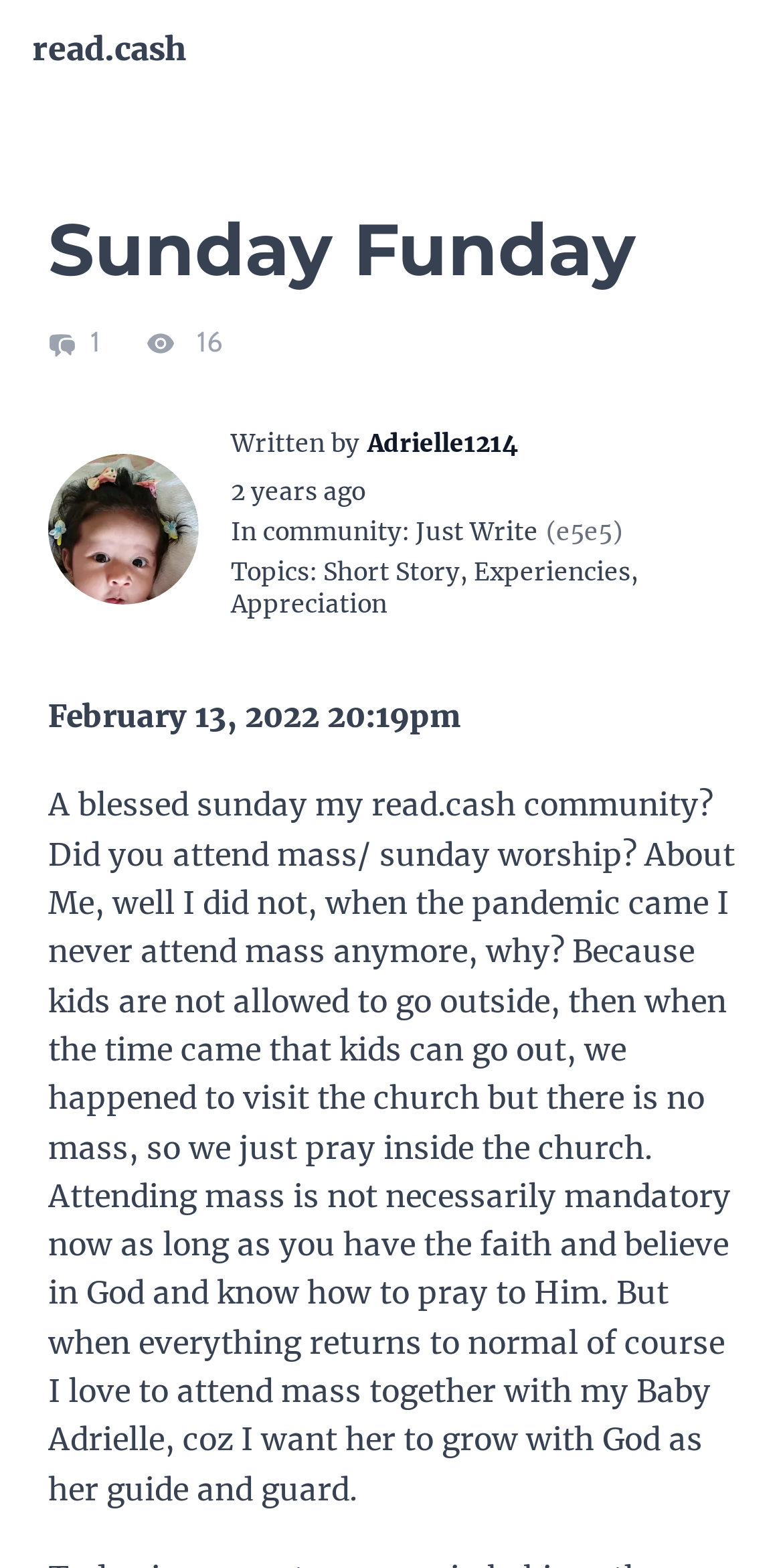Write an extensive caption that covers every aspect of the webpage.

The webpage appears to be a blog post or article on the read.cash platform. At the top, there is a link to the website's homepage, "read.cash", followed by a heading that reads "Sunday Funday". Below the heading, there is a link to a submission or article with the title "1", accompanied by a small image. 

To the right of the link, there is a generic element that displays the number of people who have viewed the article, along with a small image. Next to this element, the number "16" is displayed. 

Below these elements, there is an avatar image for the author, Adrielle1214, along with the text "Written by" and a link to the author's profile. The date and time the article was published, "2022-02-13 13:52:53", is displayed, with the text "2 years ago" next to it. 

The article is categorized under the community "Just Write(e5e5)" and has topics including "Short Story", "Experiencies", and "Appreciation". The main content of the article is a personal reflection on attending mass or Sunday worship, with the author sharing their experiences and thoughts on faith and prayer. The article is quite lengthy and takes up most of the webpage.